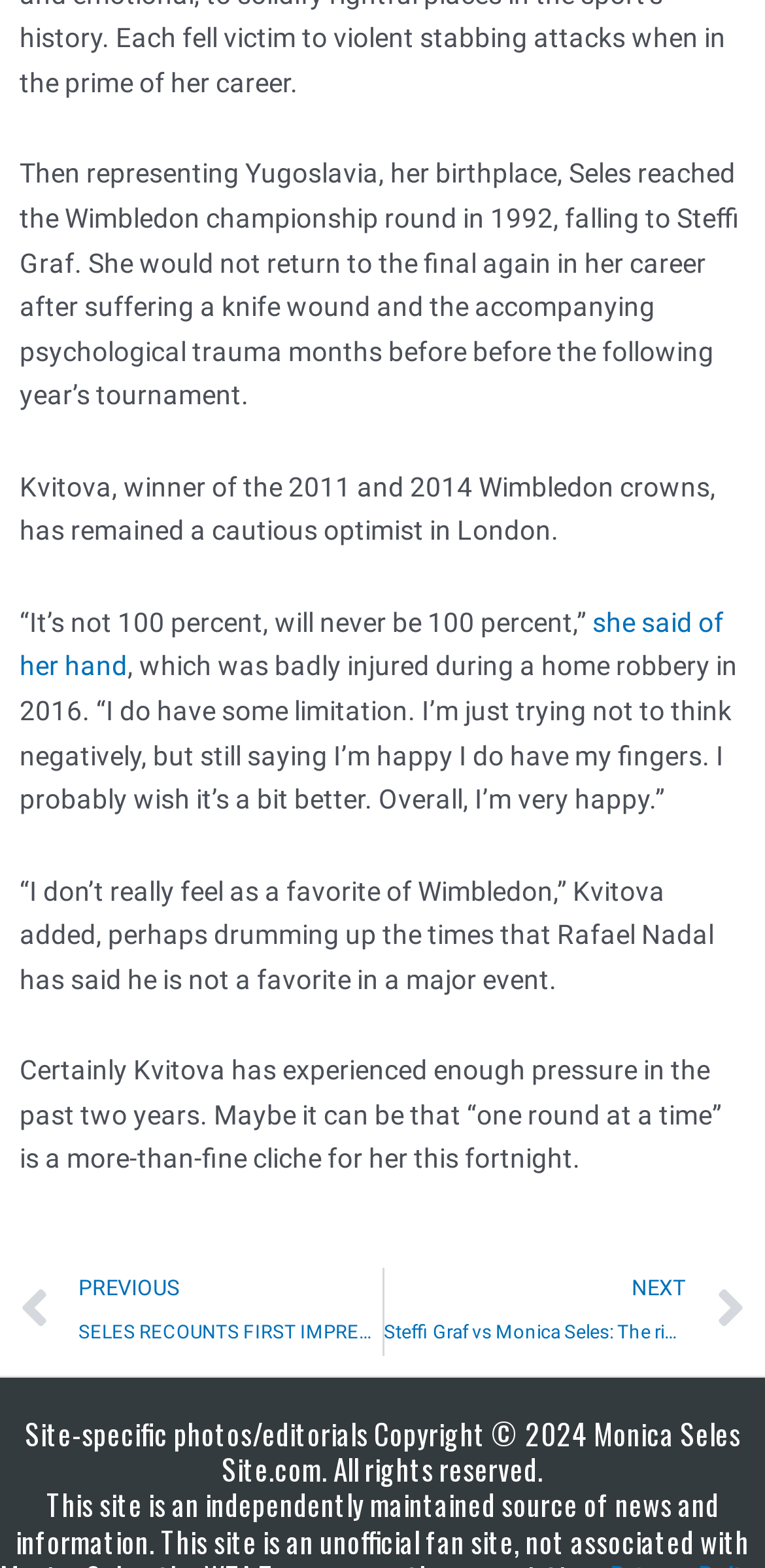Locate the UI element described as follows: "she said of her hand". Return the bounding box coordinates as four float numbers between 0 and 1 in the order [left, top, right, bottom].

[0.026, 0.386, 0.946, 0.435]